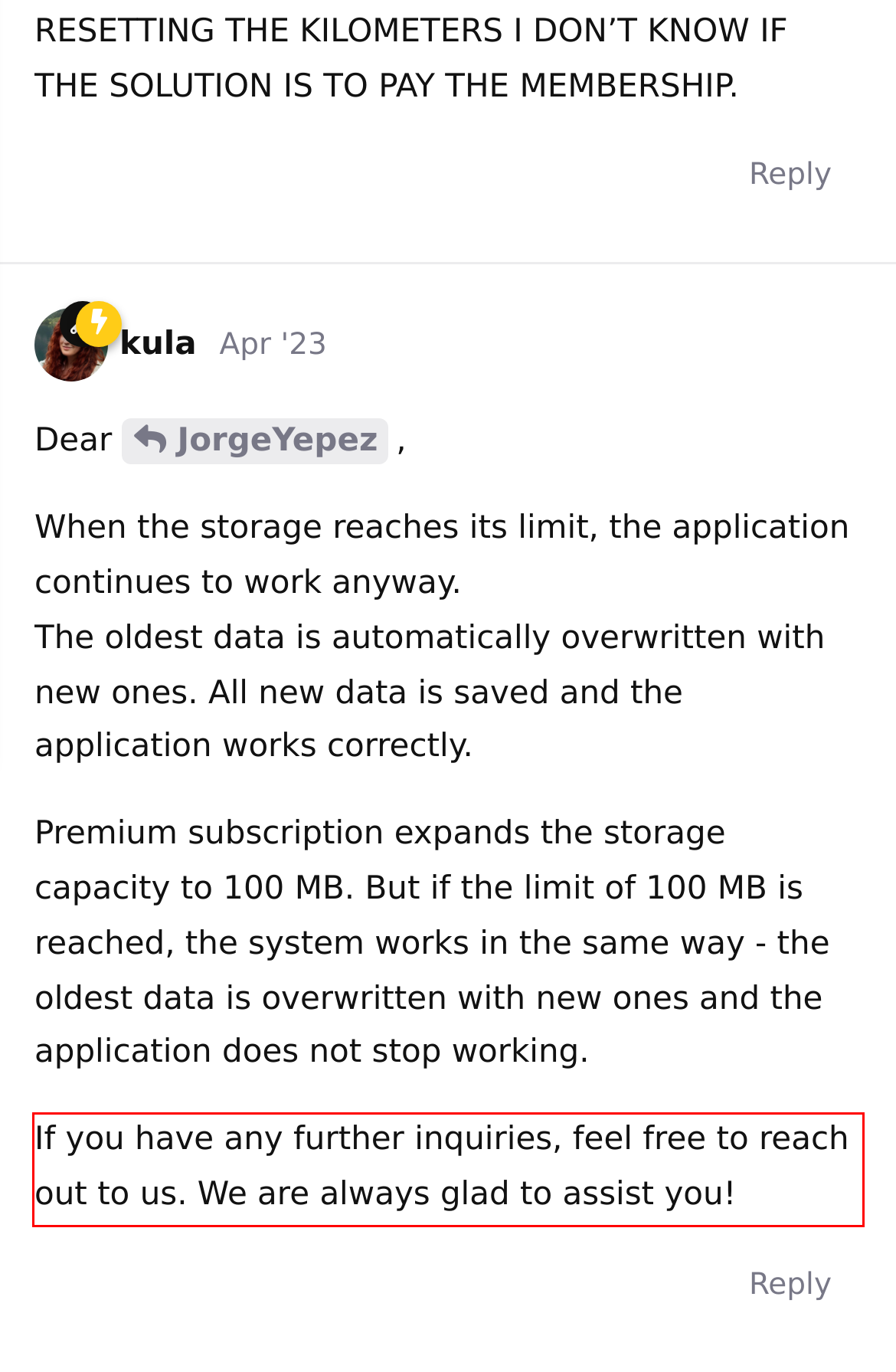With the provided screenshot of a webpage, locate the red bounding box and perform OCR to extract the text content inside it.

If you have any further inquiries, feel free to reach out to us. We are always glad to assist you!